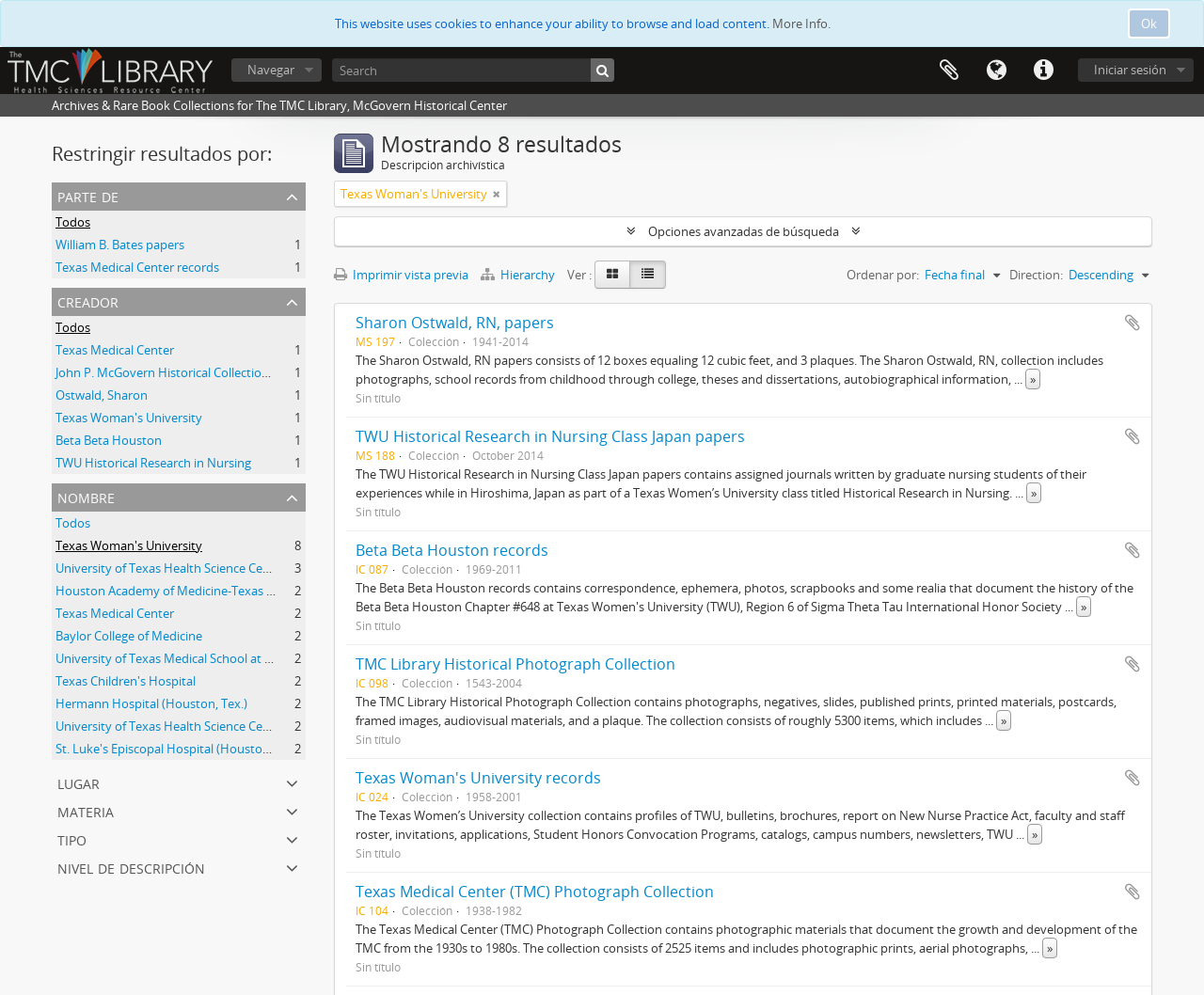Using the webpage screenshot and the element description More Info., determine the bounding box coordinates. Specify the coordinates in the format (top-left x, top-left y, bottom-right x, bottom-right y) with values ranging from 0 to 1.

[0.641, 0.015, 0.69, 0.032]